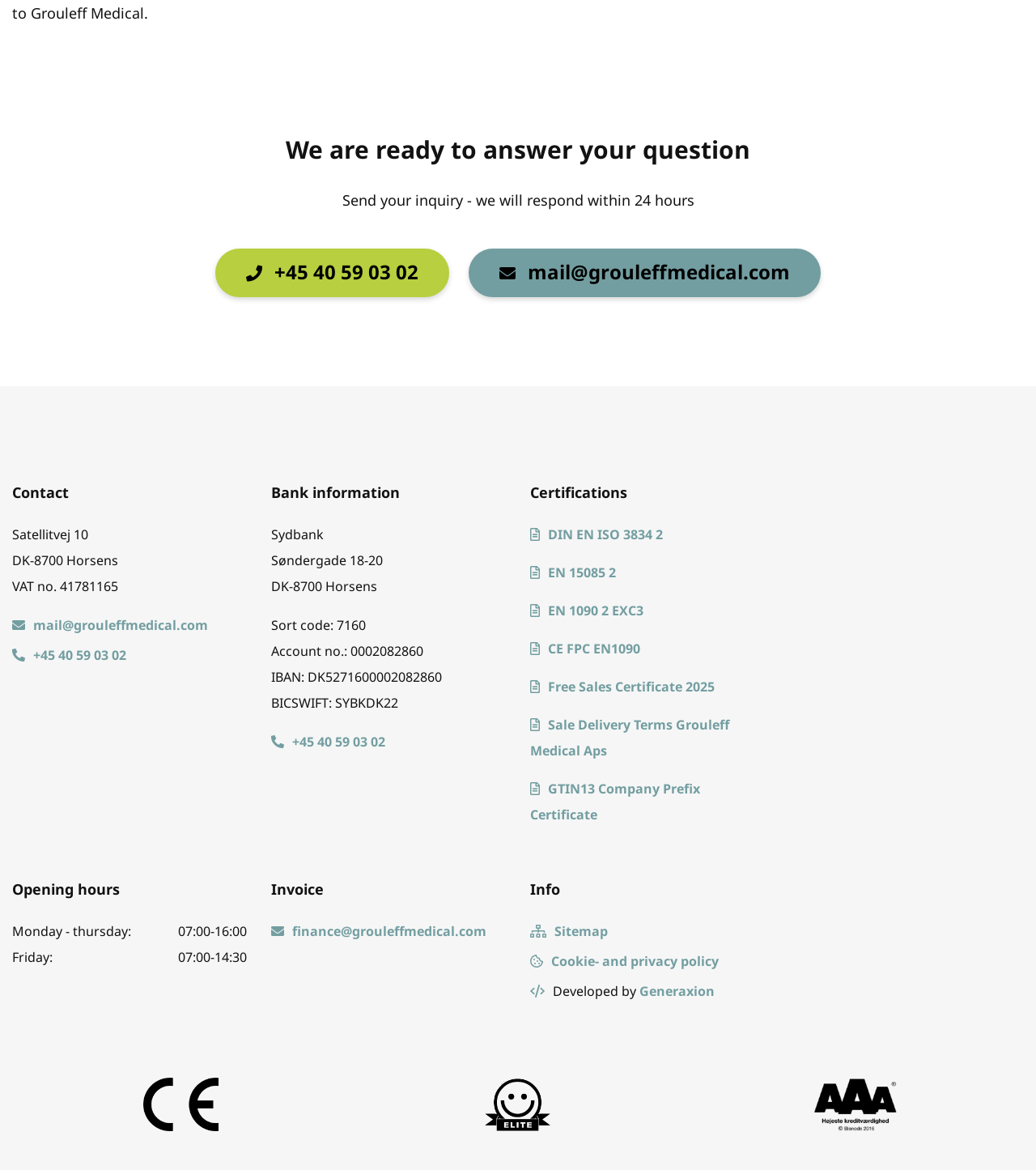Please determine the bounding box coordinates of the section I need to click to accomplish this instruction: "Contact via email".

[0.452, 0.212, 0.792, 0.254]